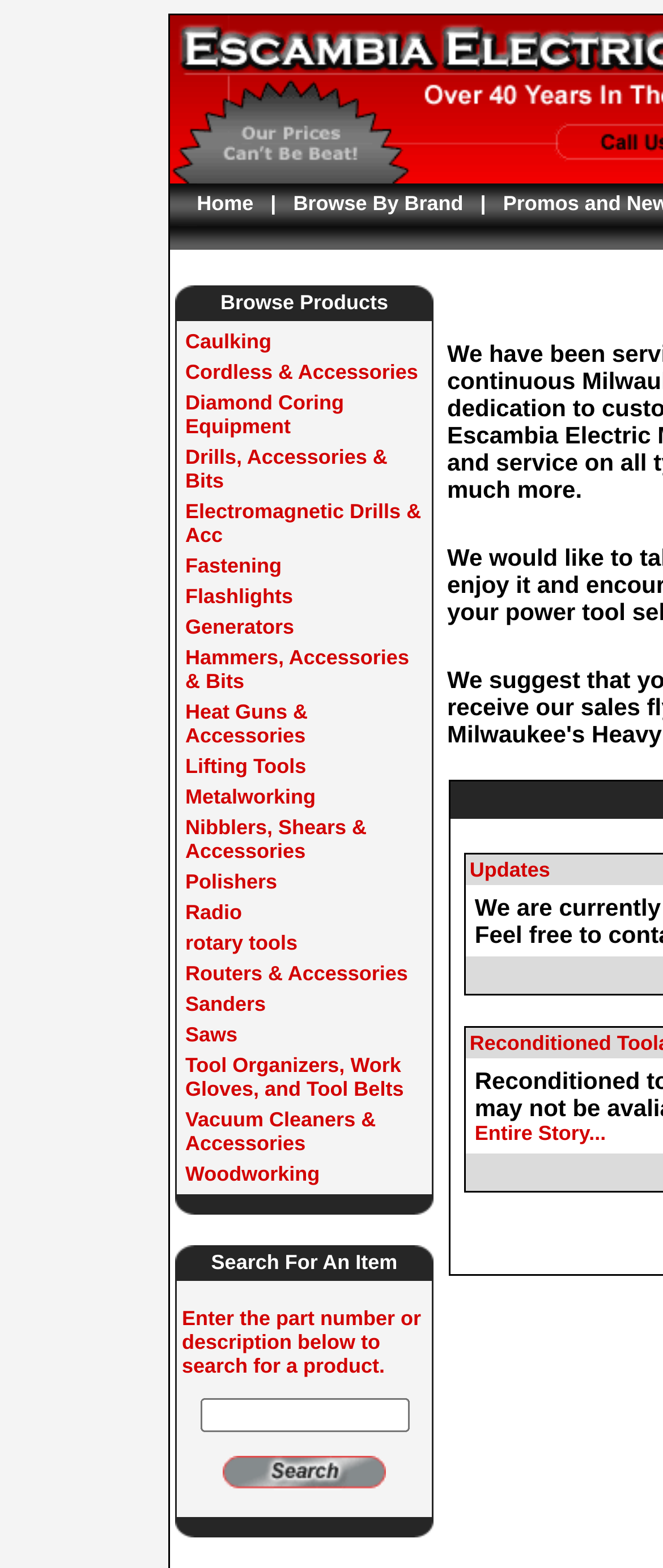Is there a section for browsing products by brand?
Provide an in-depth and detailed explanation in response to the question.

Yes, there is a section for browsing products by brand, as indicated by the presence of a link with the text 'Browse By Brand'.